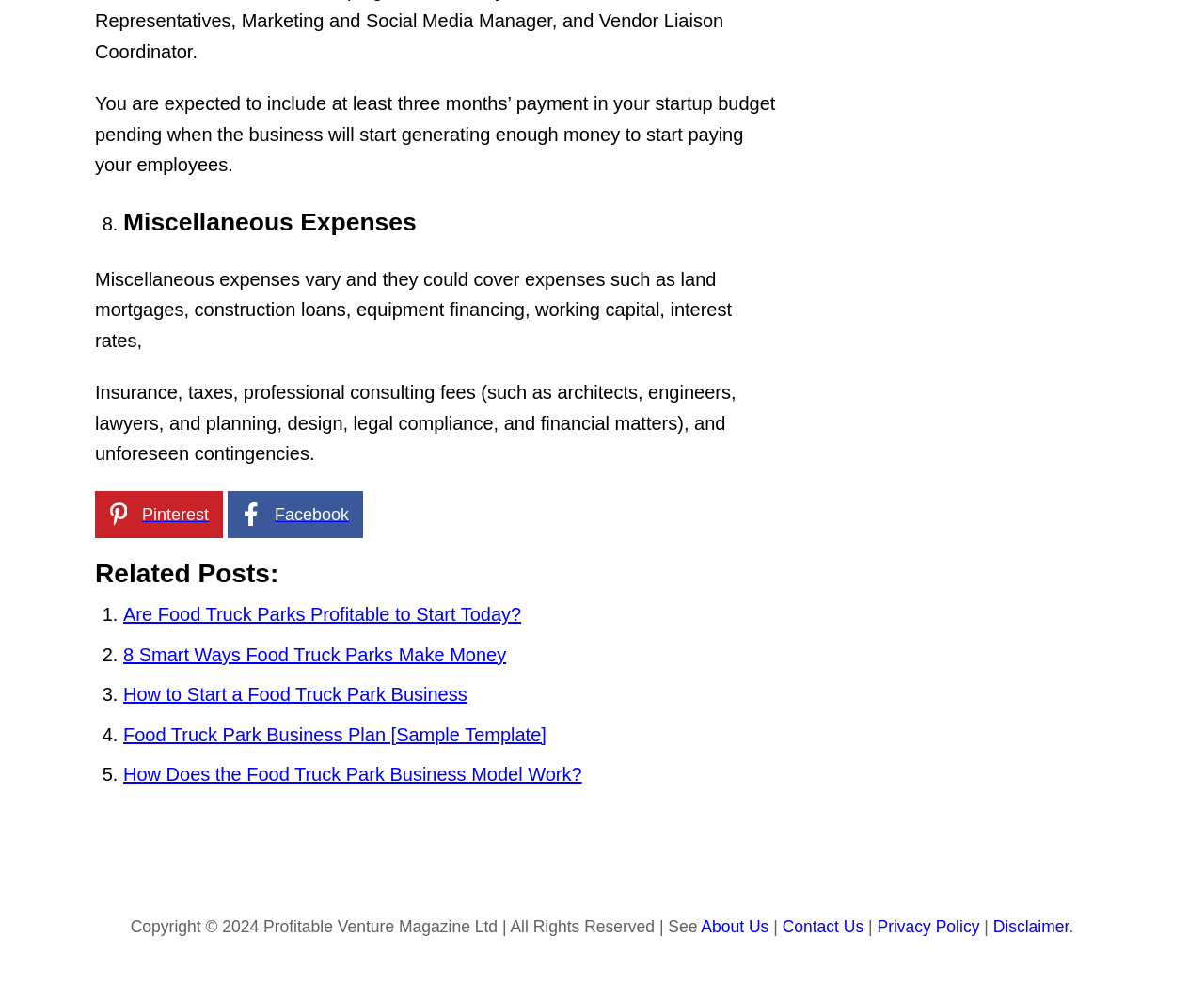Respond to the question below with a single word or phrase:
What social media platform has a link with an image?

Pinterest and Facebook